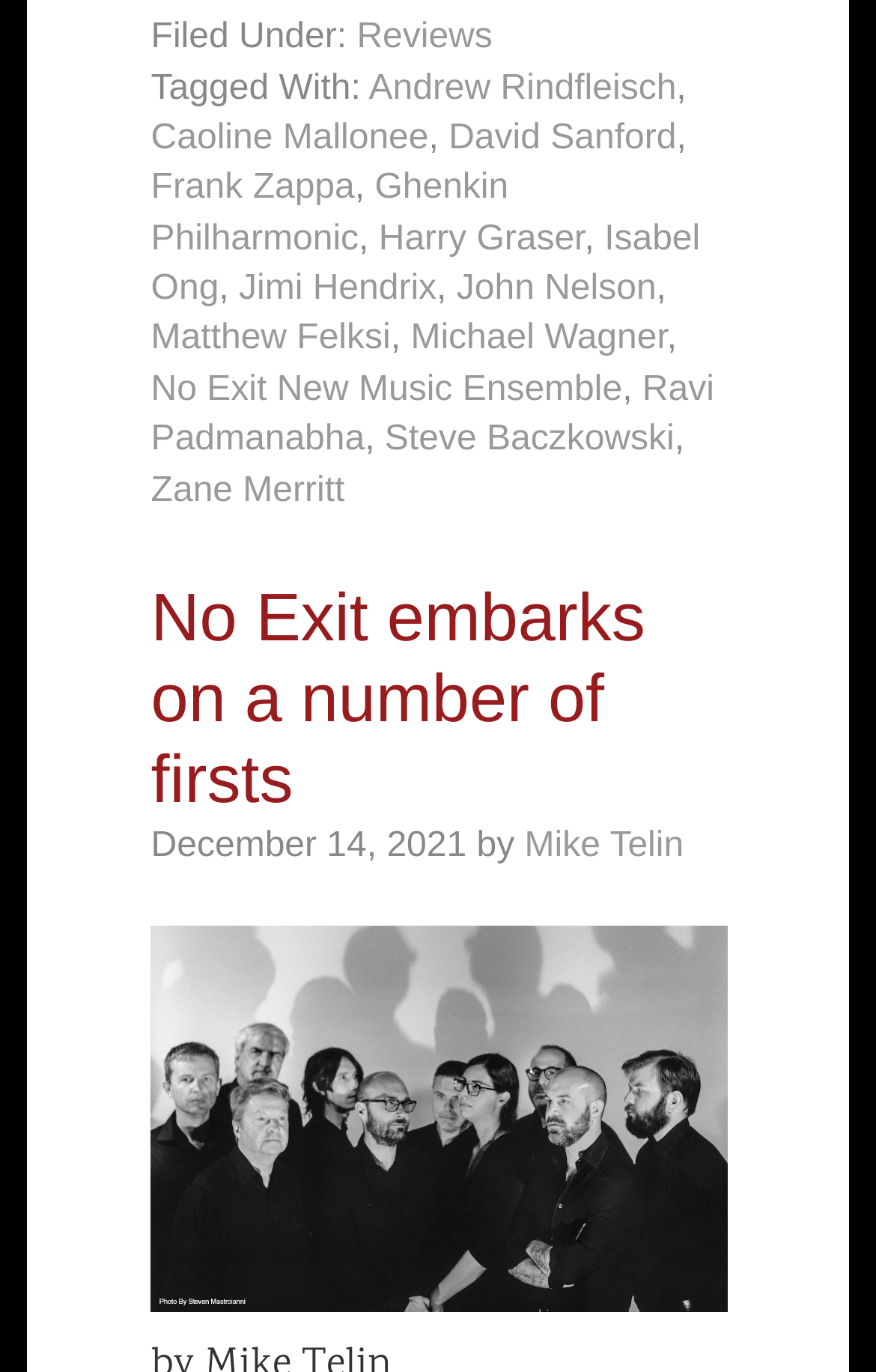Determine the bounding box coordinates of the clickable region to carry out the instruction: "Explore the link to Frank Zappa".

[0.172, 0.123, 0.405, 0.151]